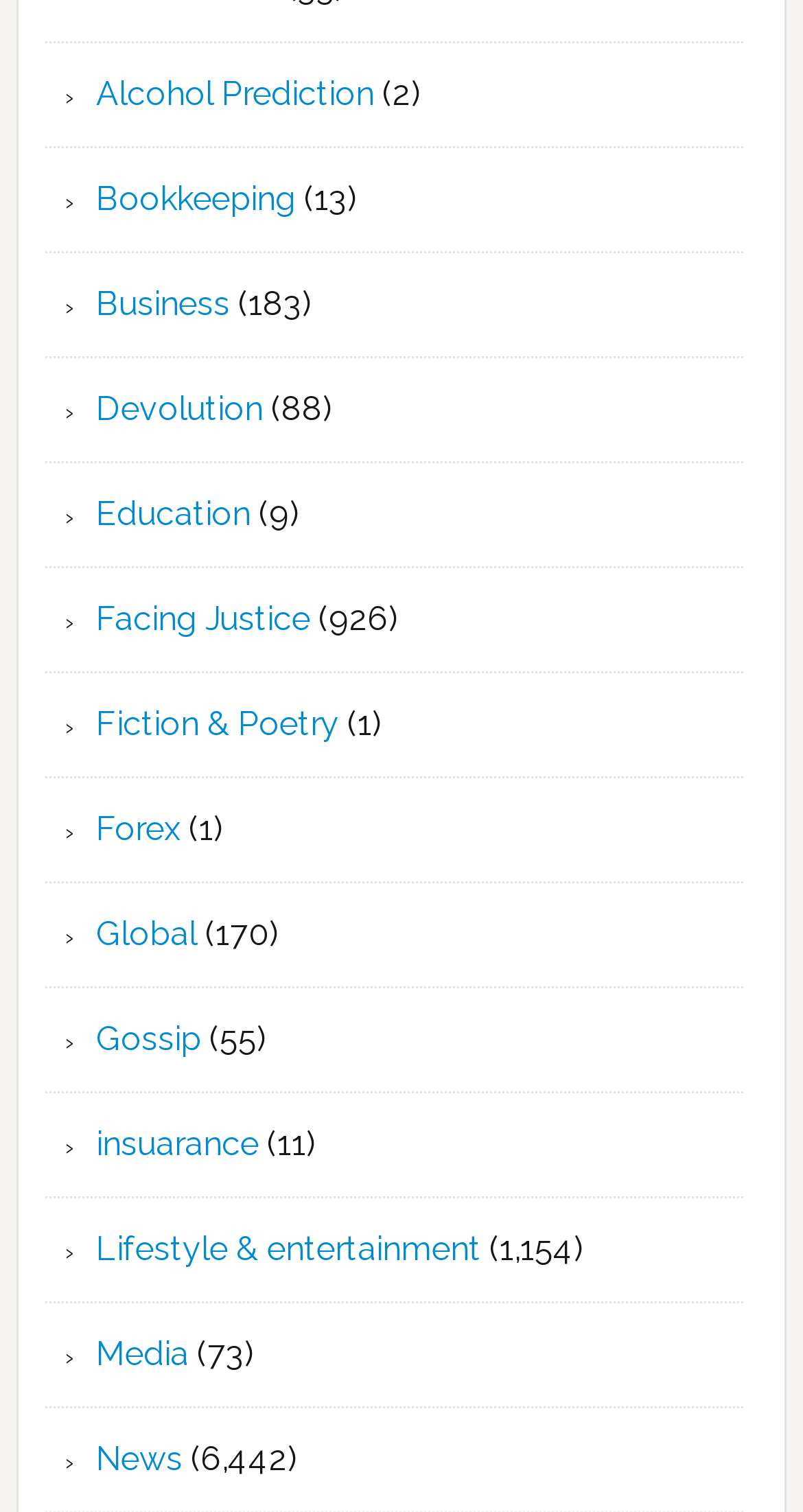What is the first category listed?
Look at the screenshot and give a one-word or phrase answer.

Alcohol Prediction